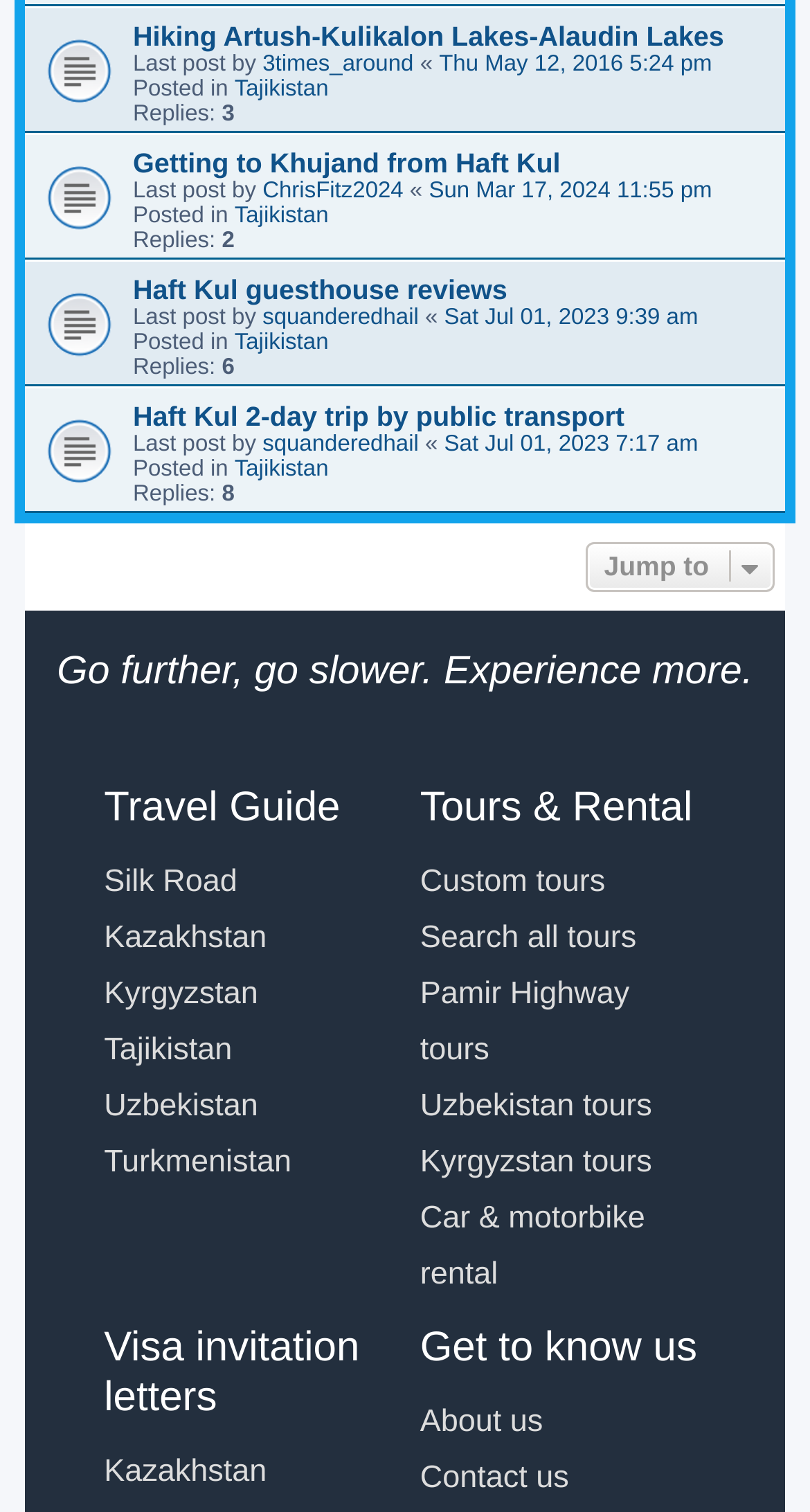Using a single word or phrase, answer the following question: 
How many topics are listed on this page?

4